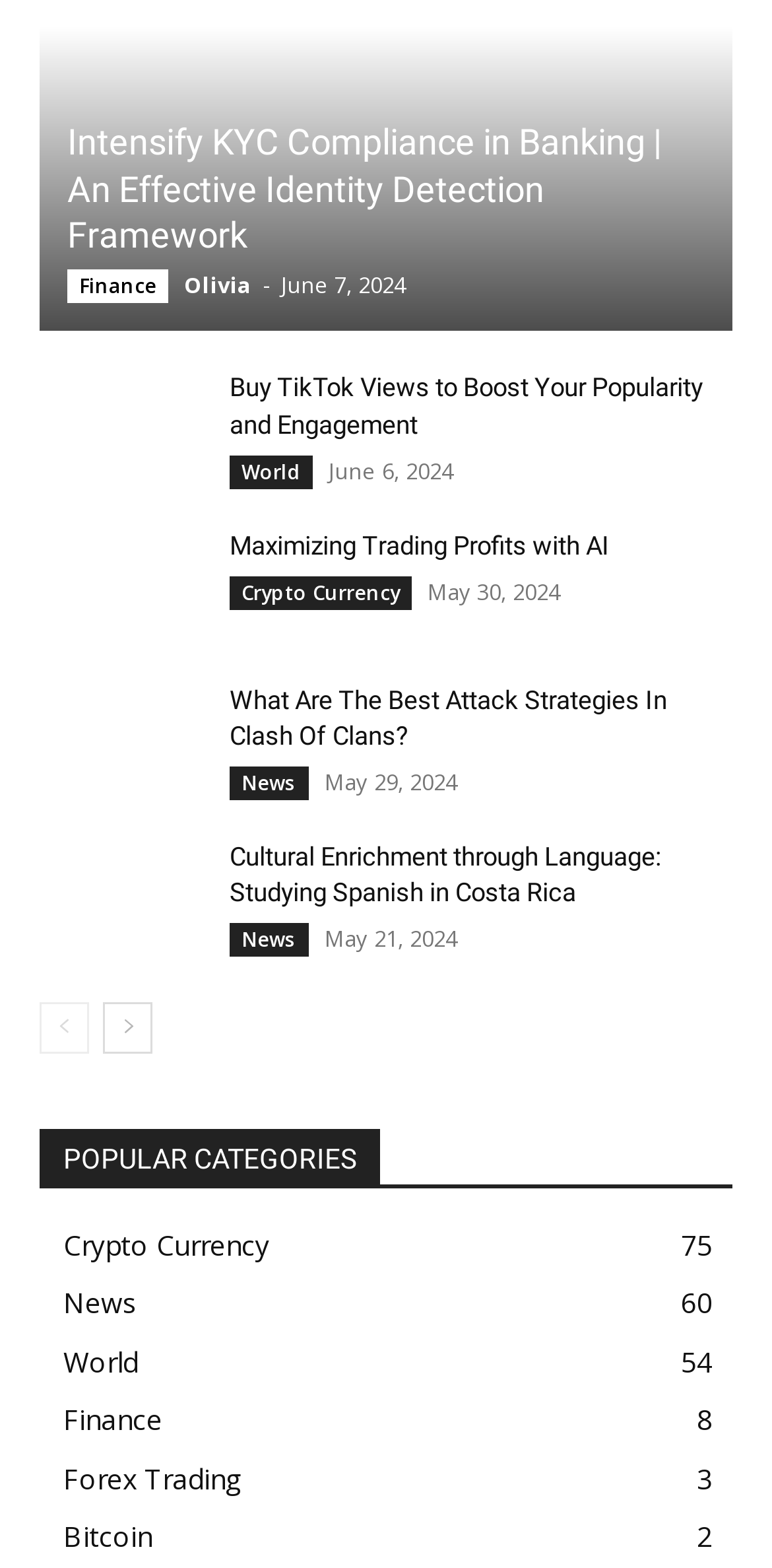Locate the UI element described by title="Maximizing Trading Profits with AI" and provide its bounding box coordinates. Use the format (top-left x, top-left y, bottom-right x, bottom-right y) with all values as floating point numbers between 0 and 1.

[0.051, 0.334, 0.256, 0.41]